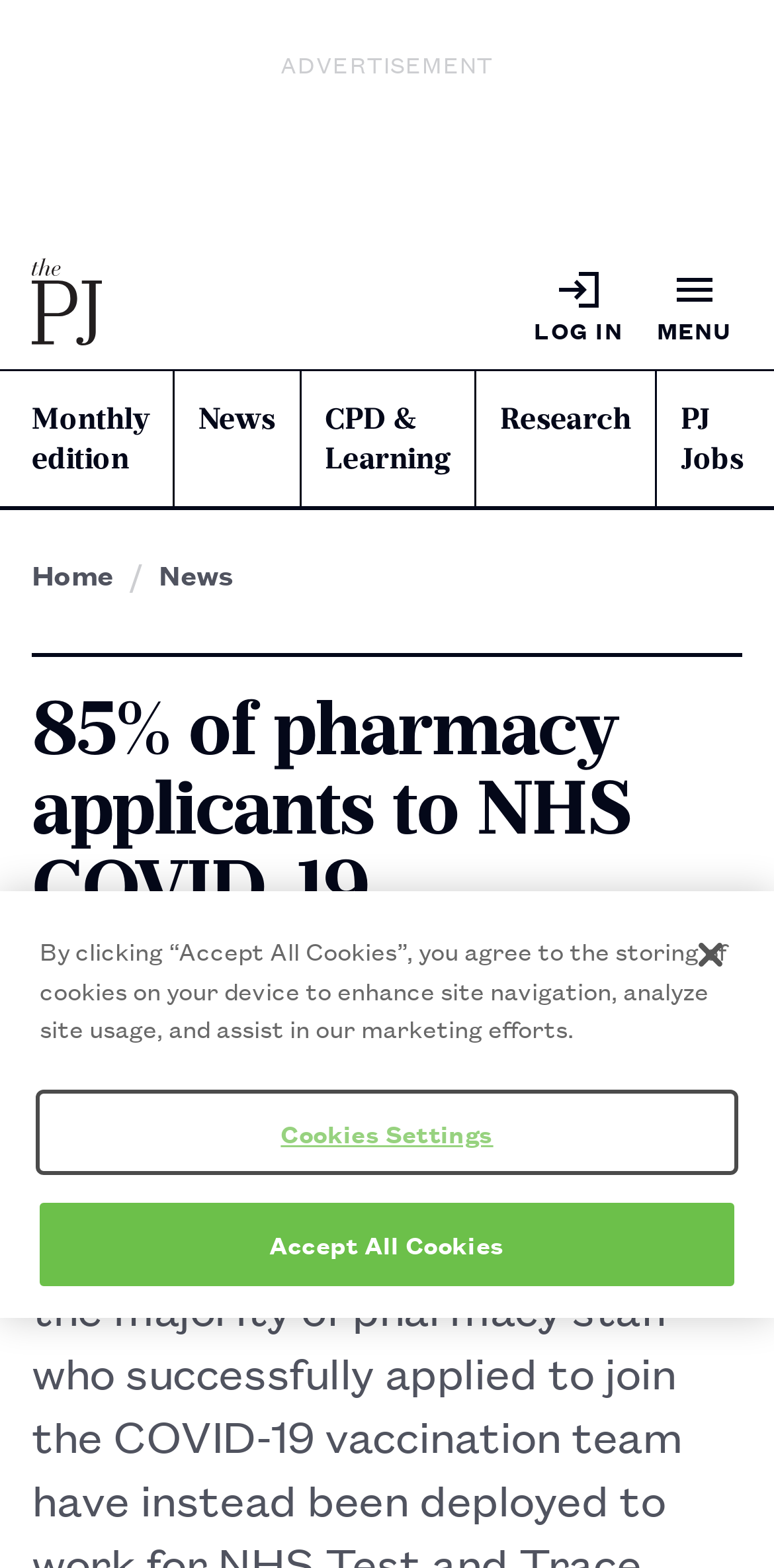How many links are there under the 'News' section?
Please give a detailed and elaborate answer to the question based on the image.

There are two links under the 'News' section, which are 'News' and '85% of pharmacy applicants to NHS COVID-19 vaccination team deployed to contact tracing service'.